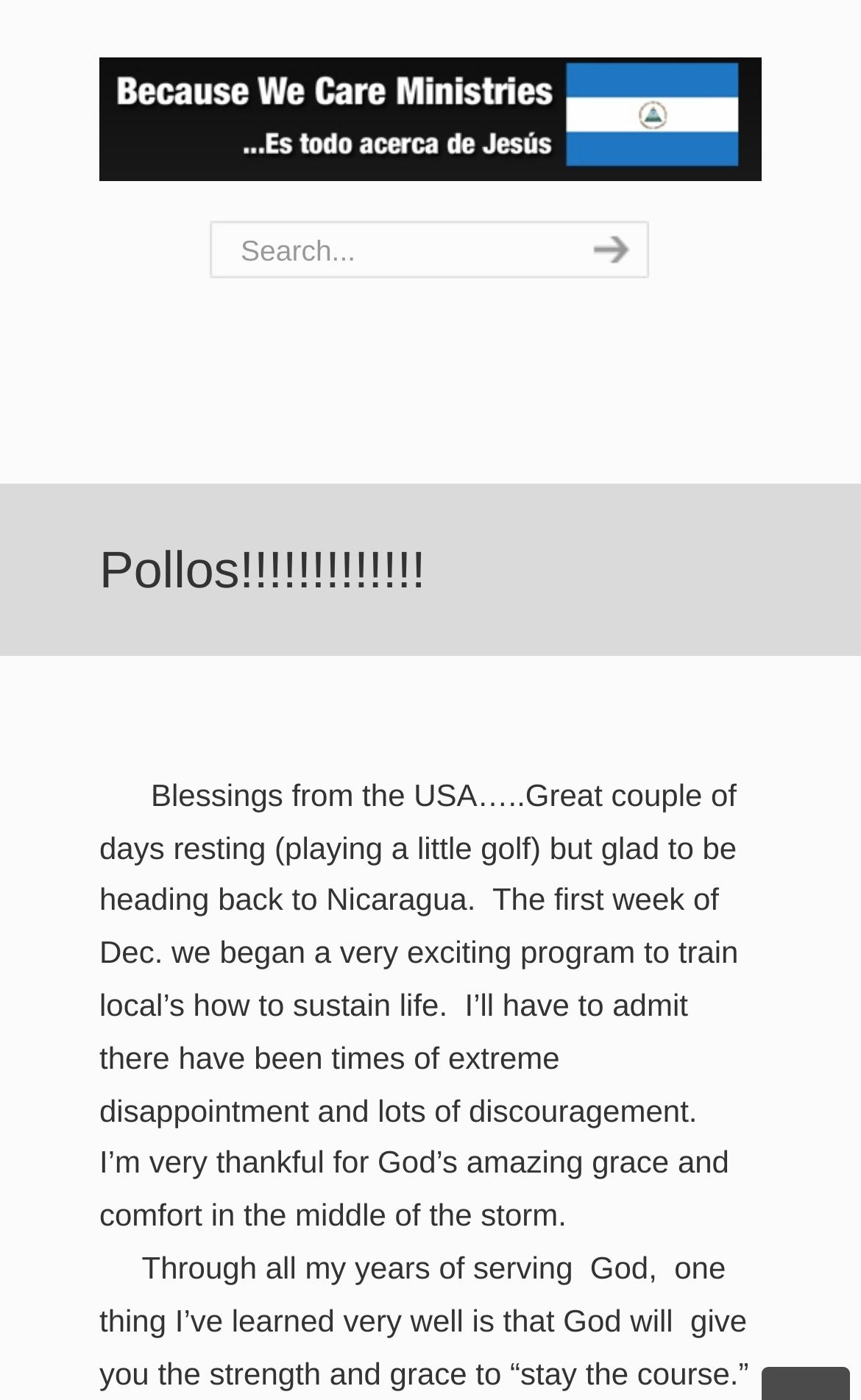Provide a short answer using a single word or phrase for the following question: 
What is the author heading back to?

Nicaragua